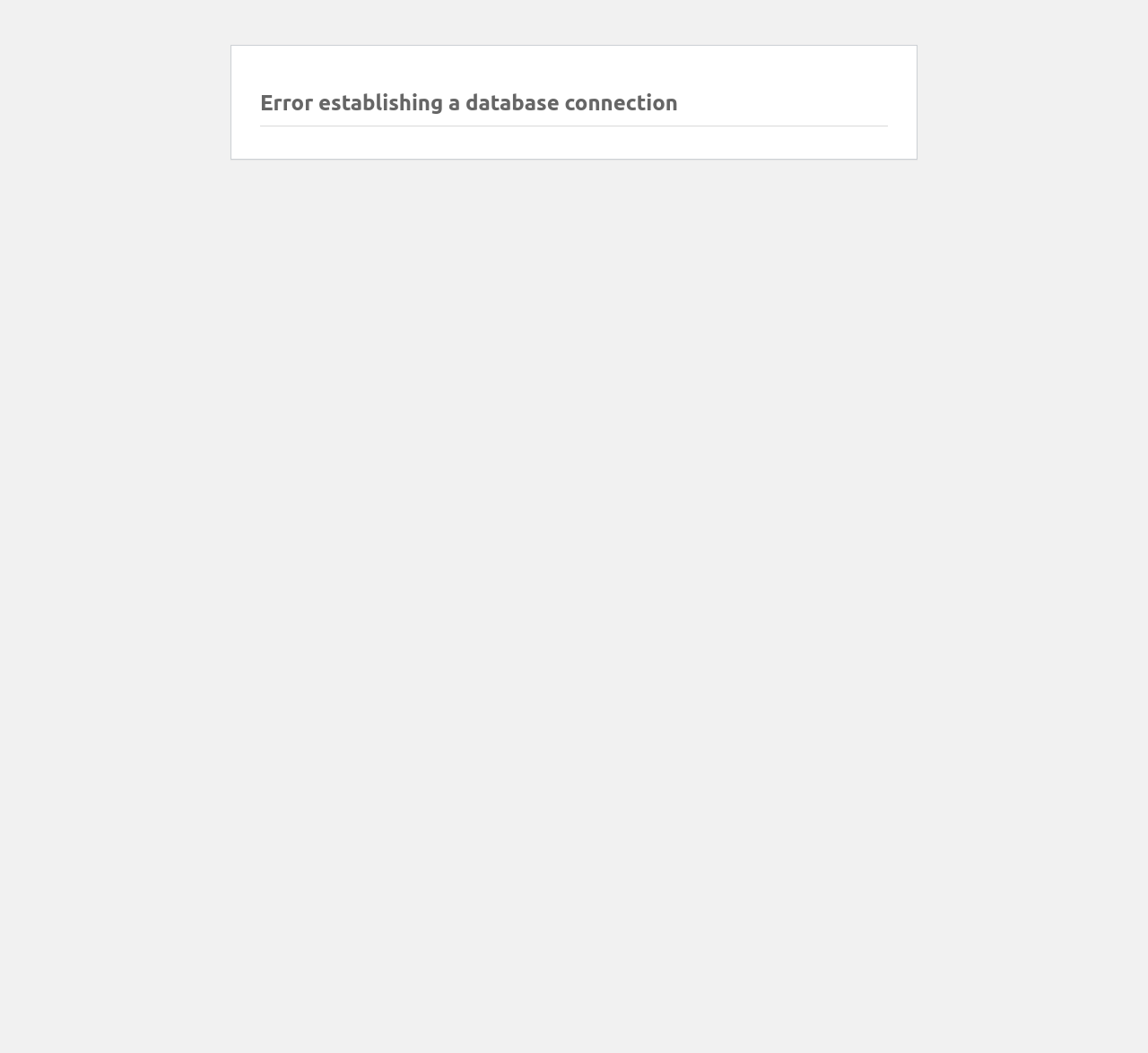Identify the main heading from the webpage and provide its text content.

Error establishing a database connection